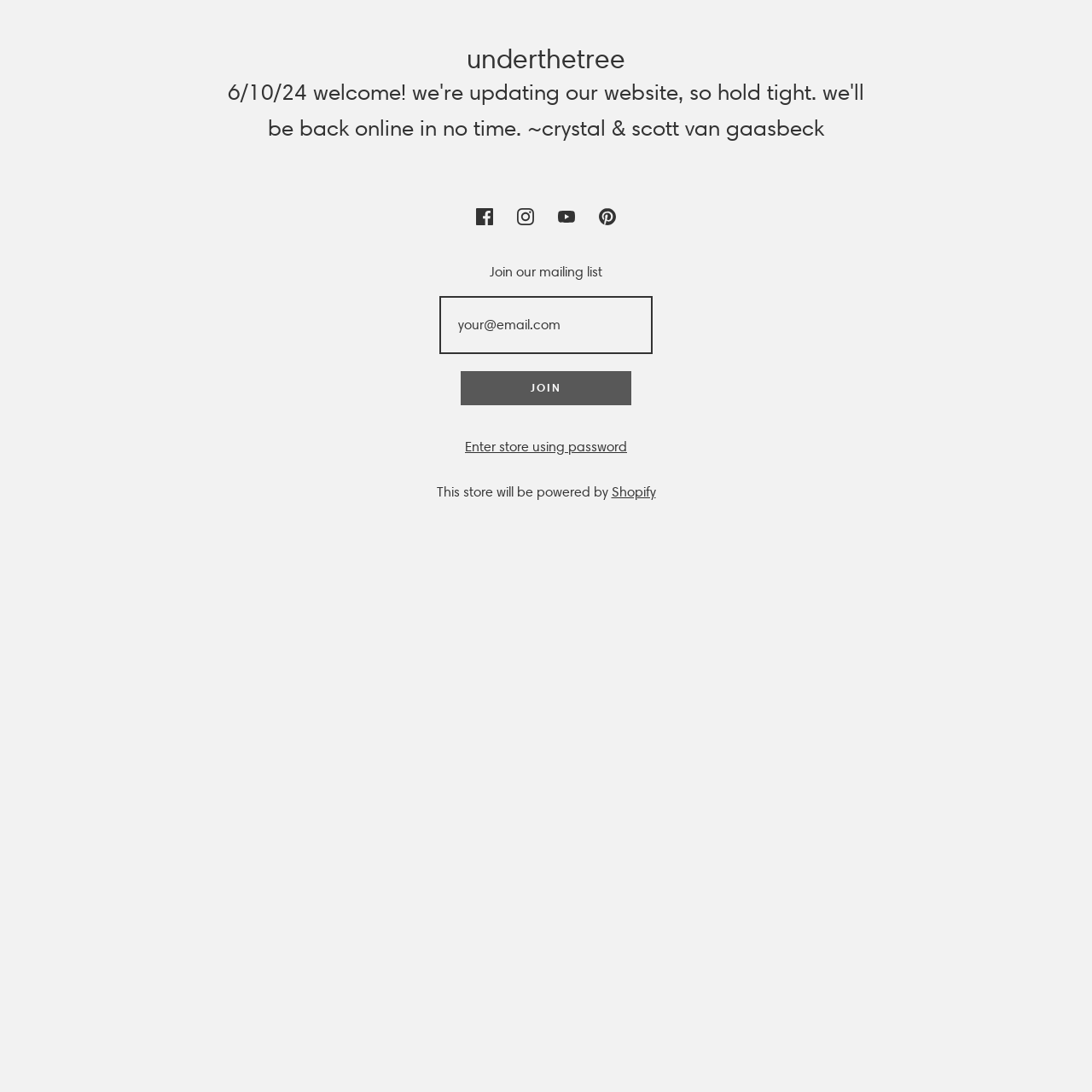Identify the bounding box coordinates of the section that should be clicked to achieve the task described: "Click the Enter store using password link".

[0.426, 0.399, 0.574, 0.419]